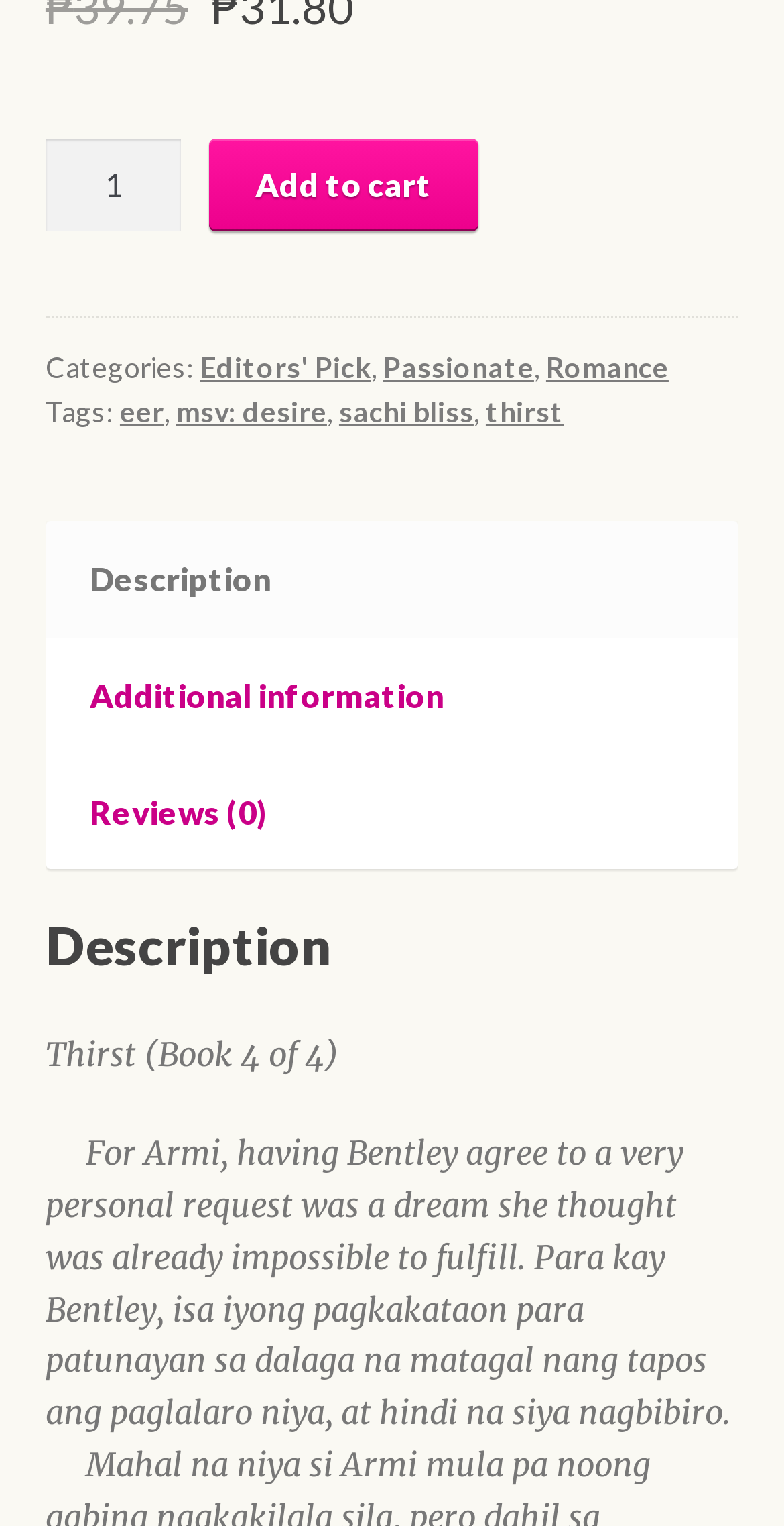Respond with a single word or phrase for the following question: 
What are the categories of this product?

Editors' Pick, Passionate, Romance